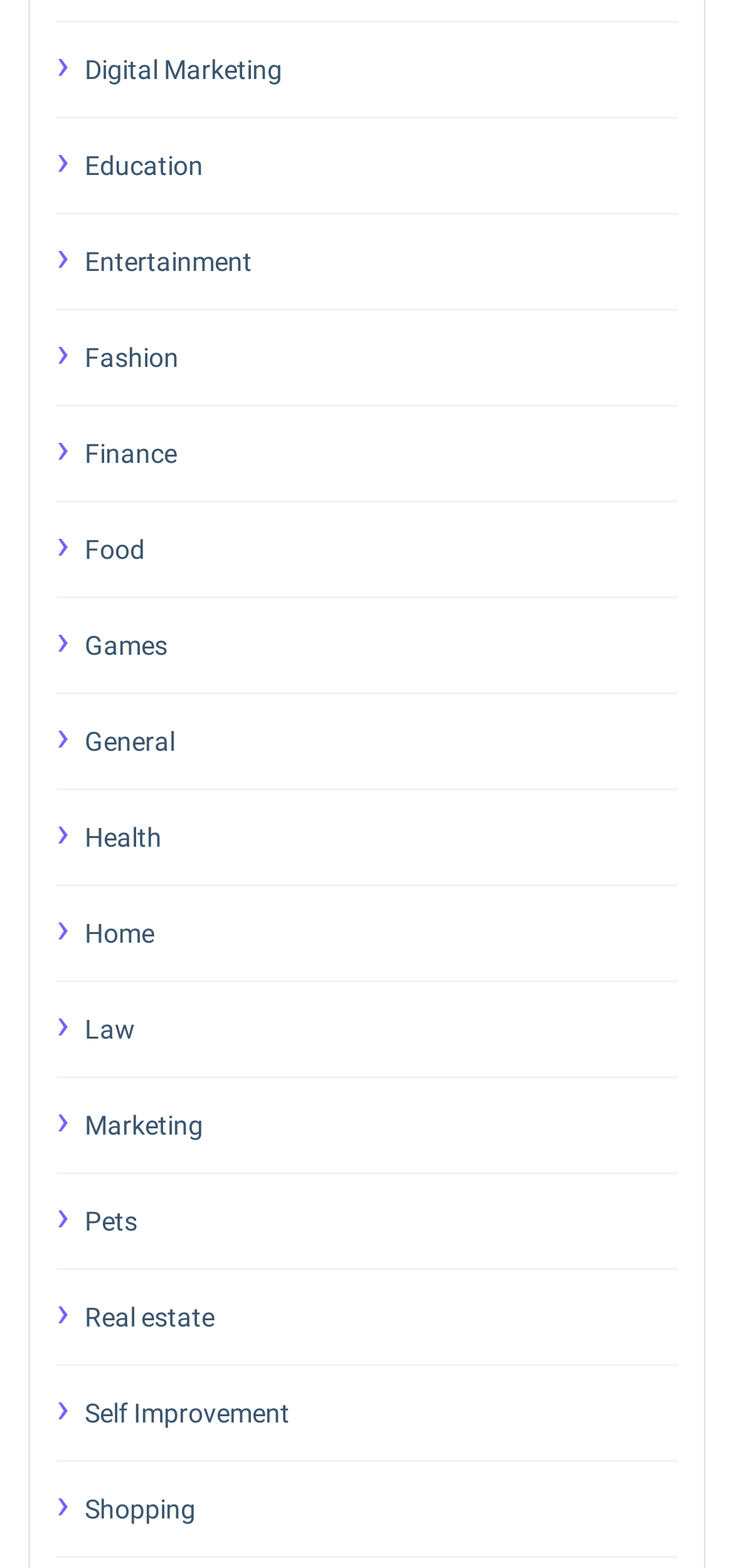Given the element description "Fashion", identify the bounding box of the corresponding UI element.

[0.115, 0.212, 0.923, 0.244]